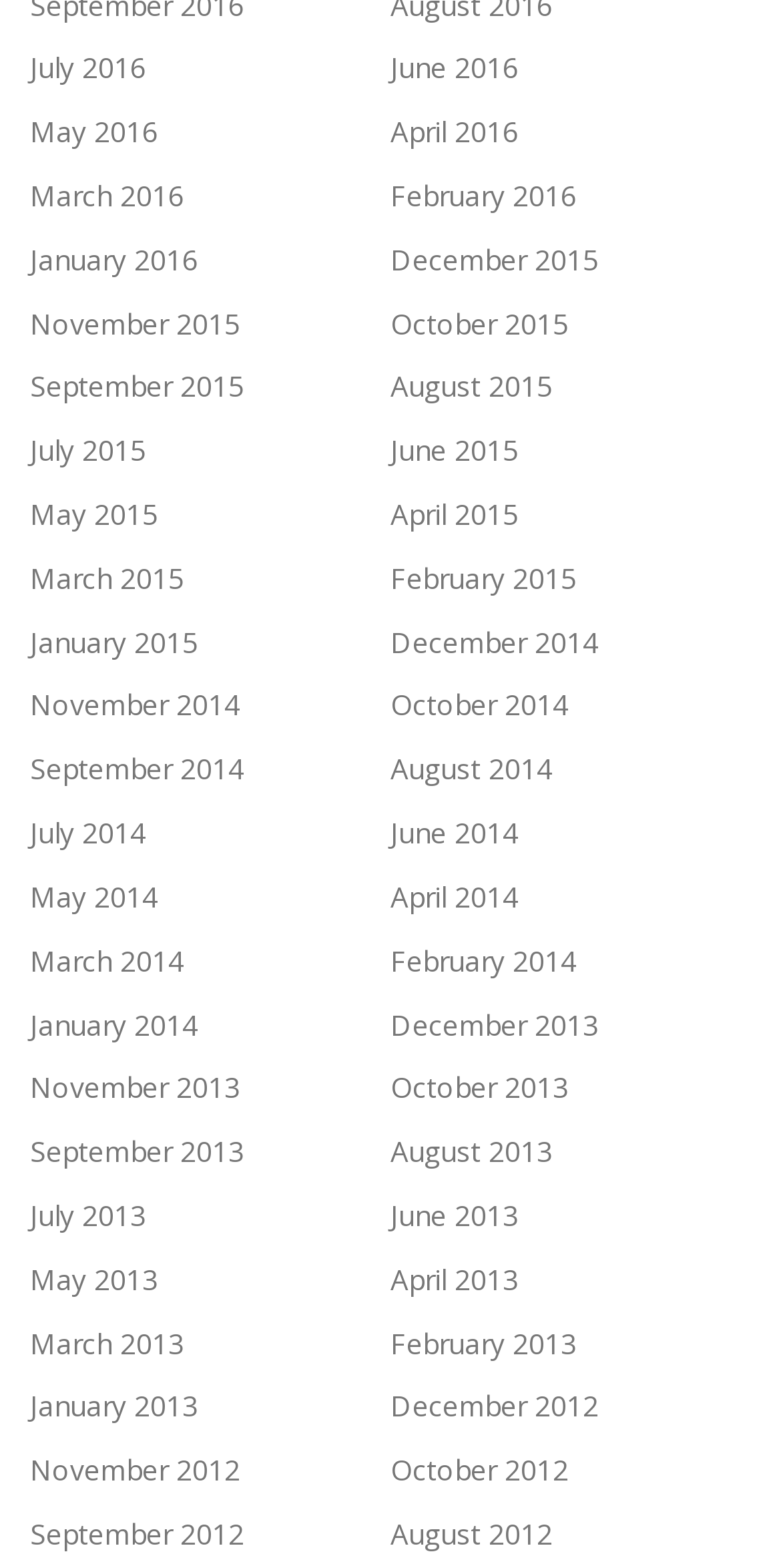Specify the bounding box coordinates of the element's area that should be clicked to execute the given instruction: "View June 2015 archives". The coordinates should be four float numbers between 0 and 1, i.e., [left, top, right, bottom].

[0.5, 0.275, 0.664, 0.299]